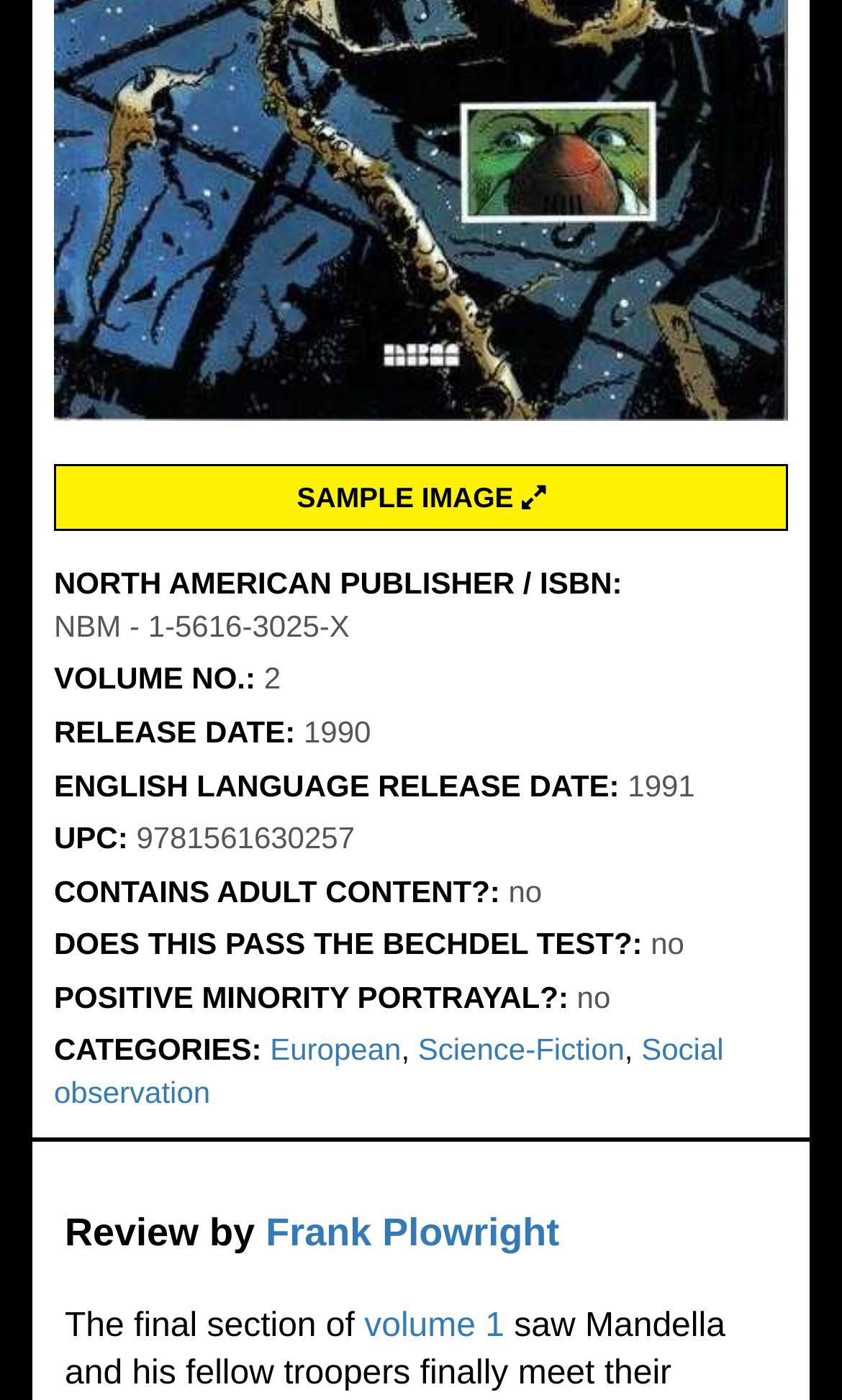Identify the bounding box for the described UI element. Provide the coordinates in (top-left x, top-left y, bottom-right x, bottom-right y) format with values ranging from 0 to 1: Science-Fiction

[0.496, 0.738, 0.742, 0.762]